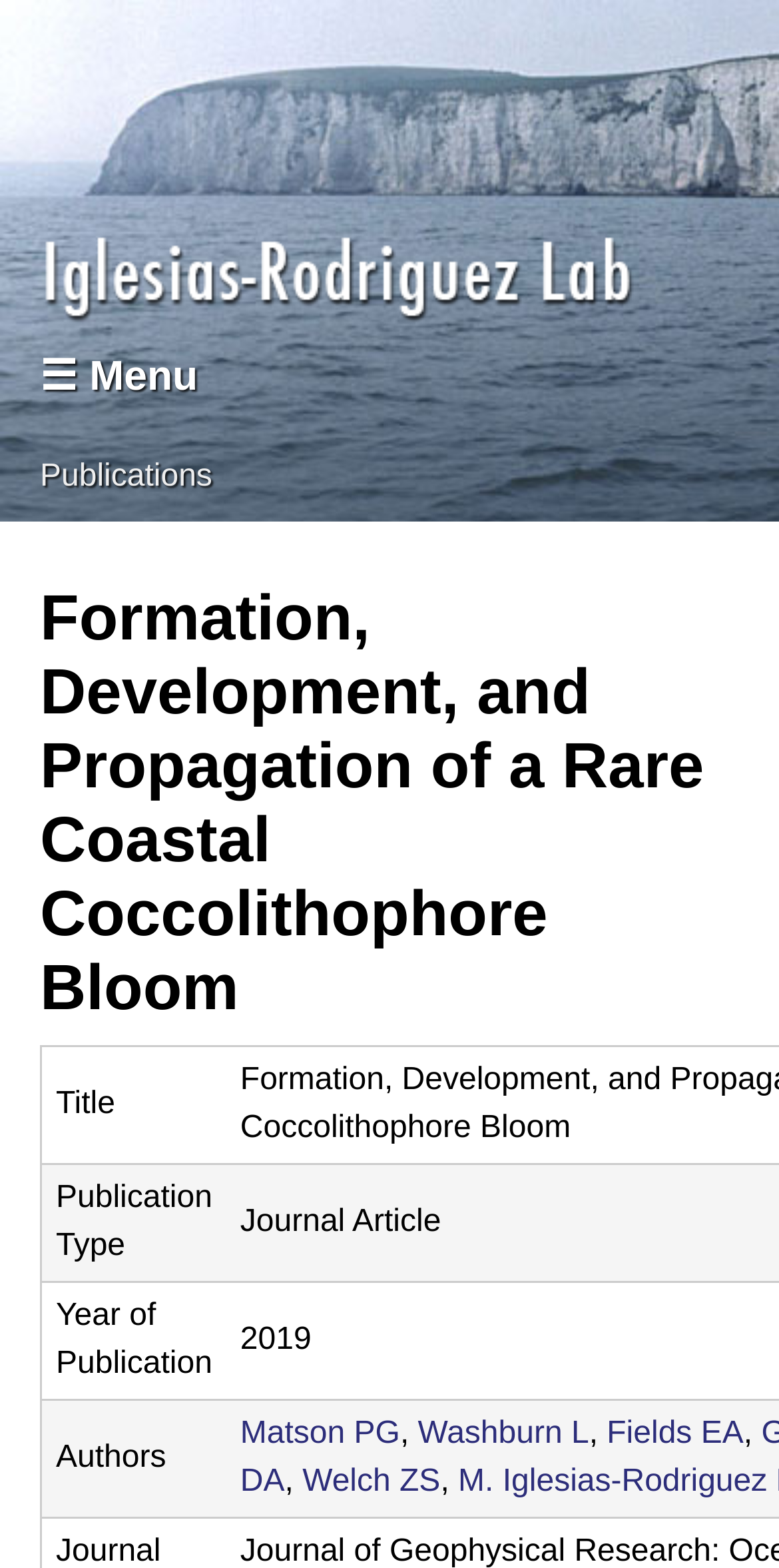What is the name of the lab?
Can you give a detailed and elaborate answer to the question?

The name of the lab can be found in the top-left corner of the webpage, where it is written as 'Iglesias-Rodriguez Lab | EEMB | UC Santa Barbara'.